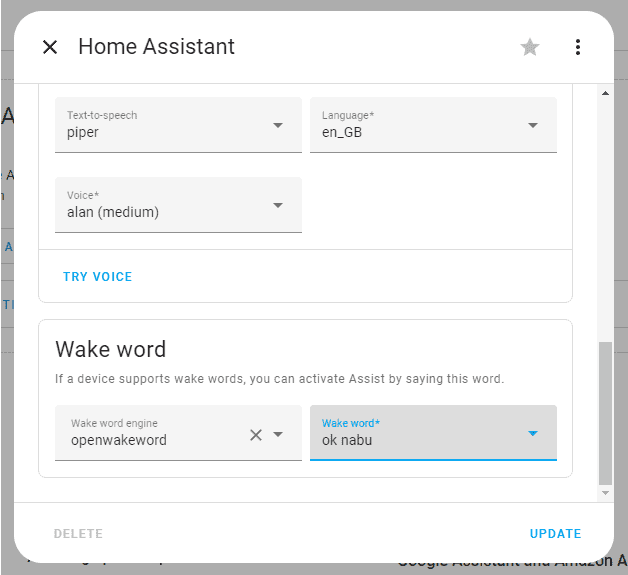What language setting is selected?
Based on the visual, give a brief answer using one word or a short phrase.

en_GB